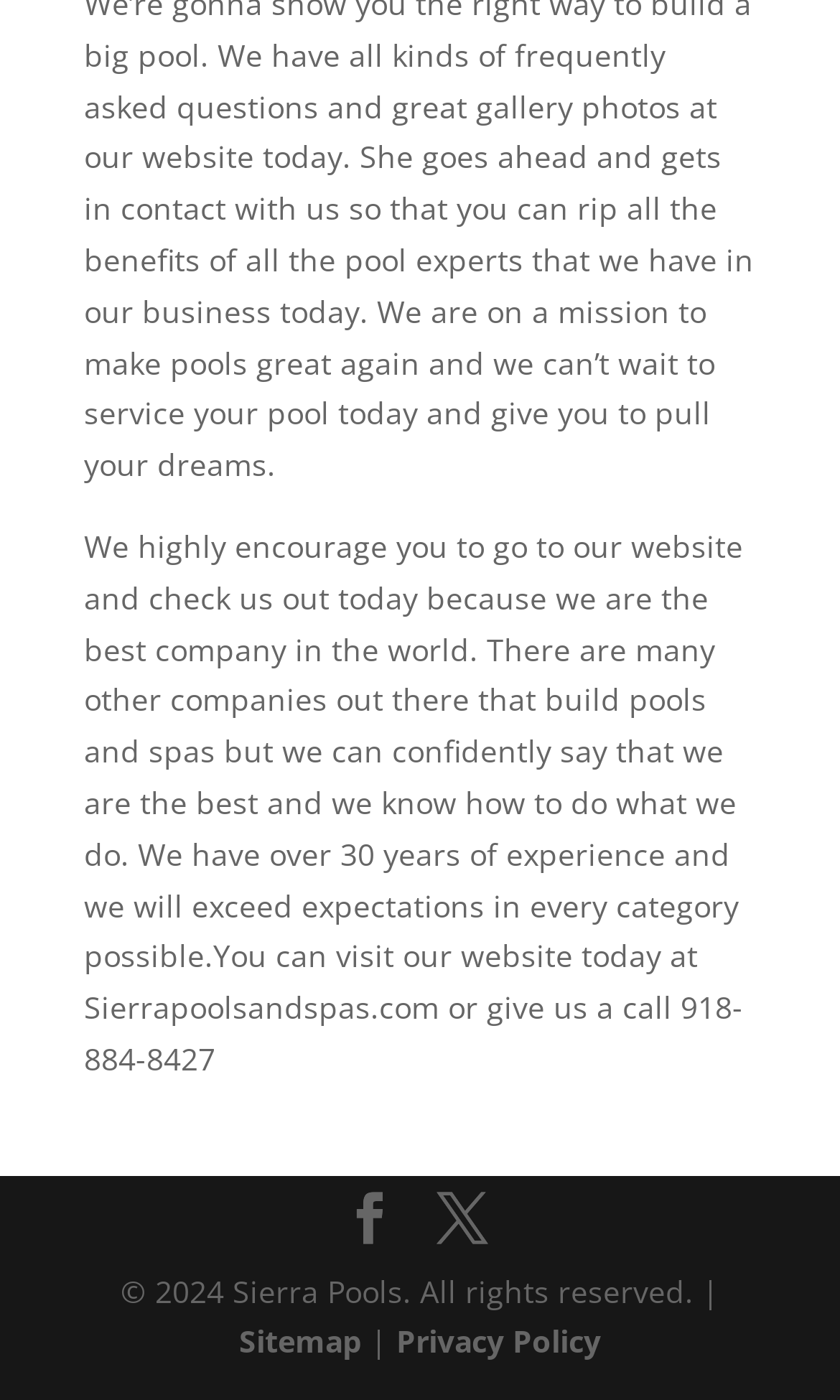Determine the bounding box coordinates of the UI element described by: "Facebook".

[0.409, 0.852, 0.471, 0.89]